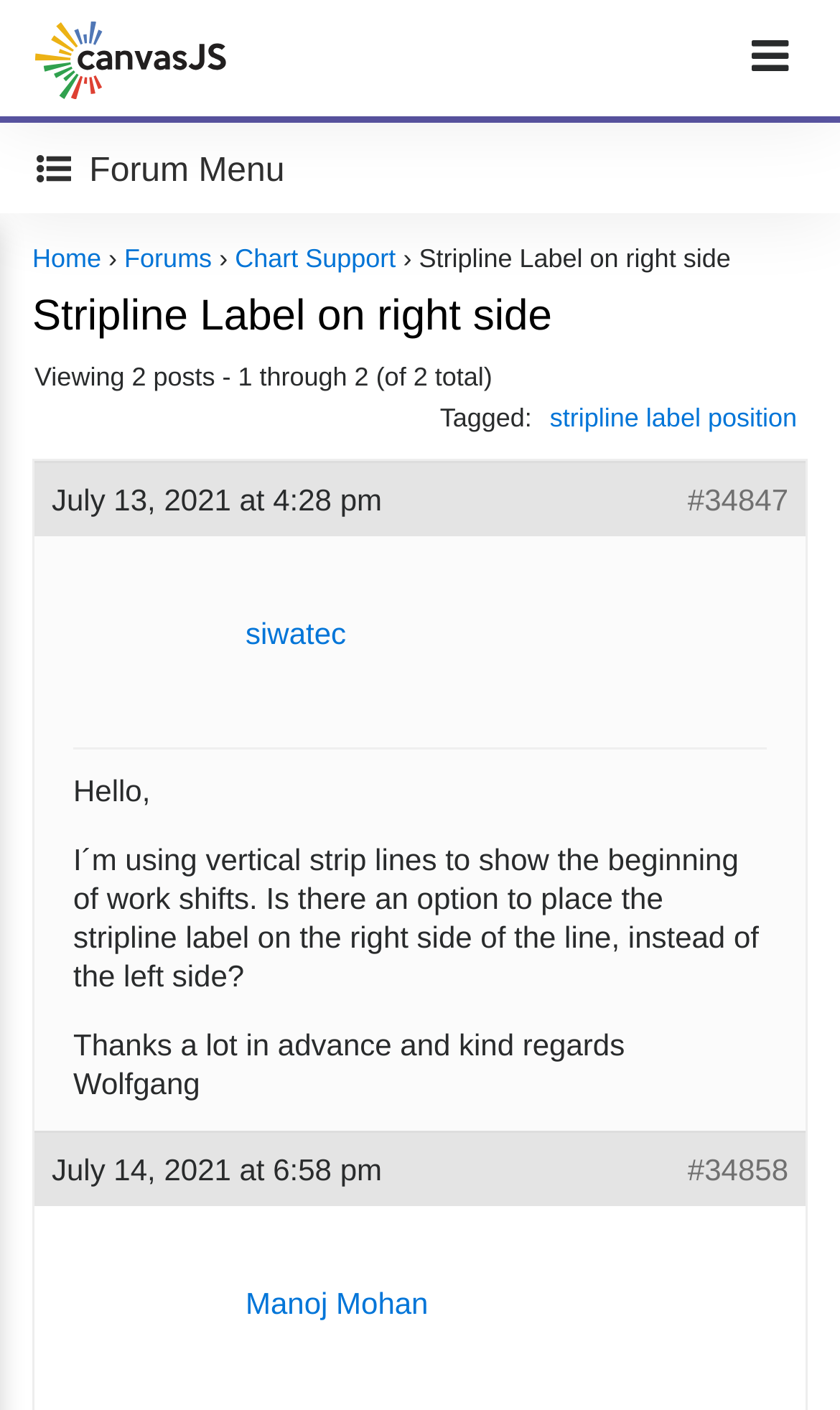Locate the bounding box coordinates of the clickable part needed for the task: "Click on the 'CanvasJS' link".

[0.041, 0.012, 0.272, 0.07]